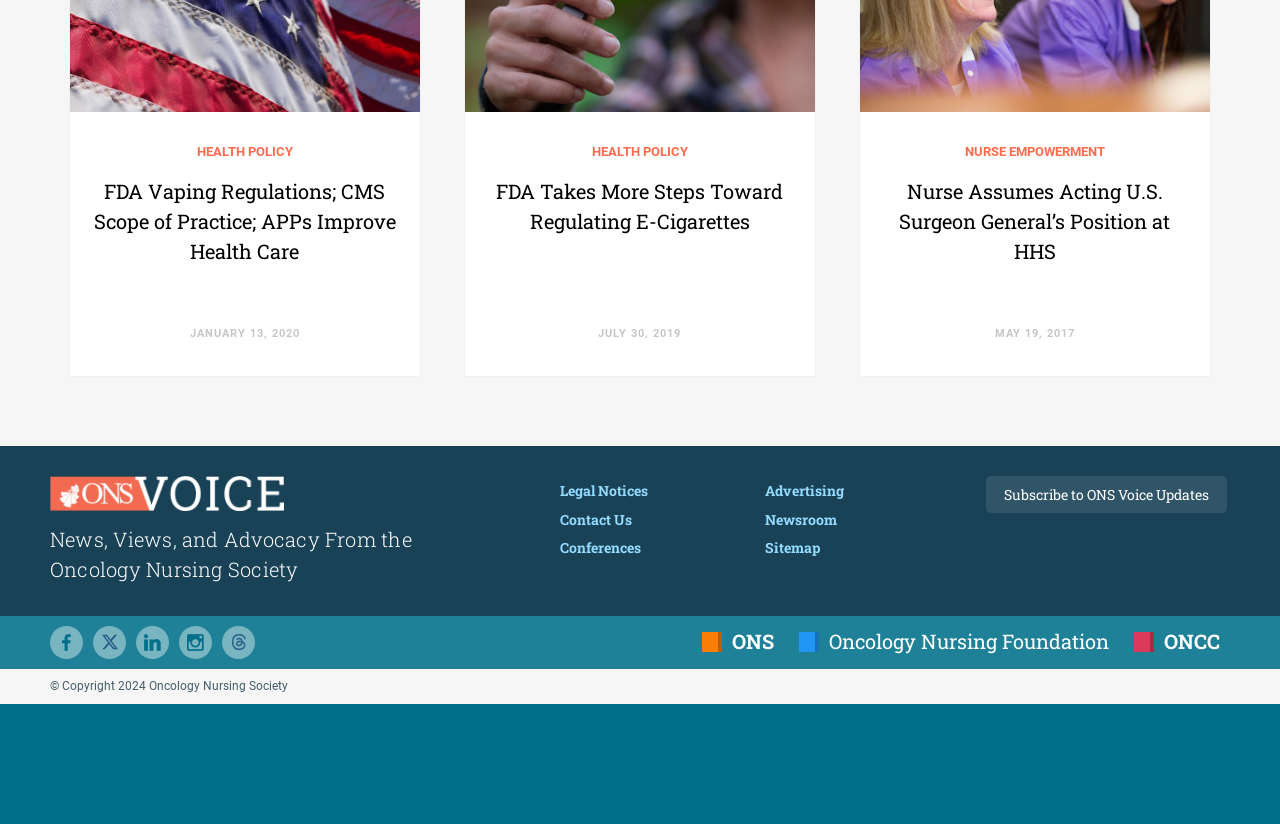Please give a short response to the question using one word or a phrase:
What is the year of copyright?

2024